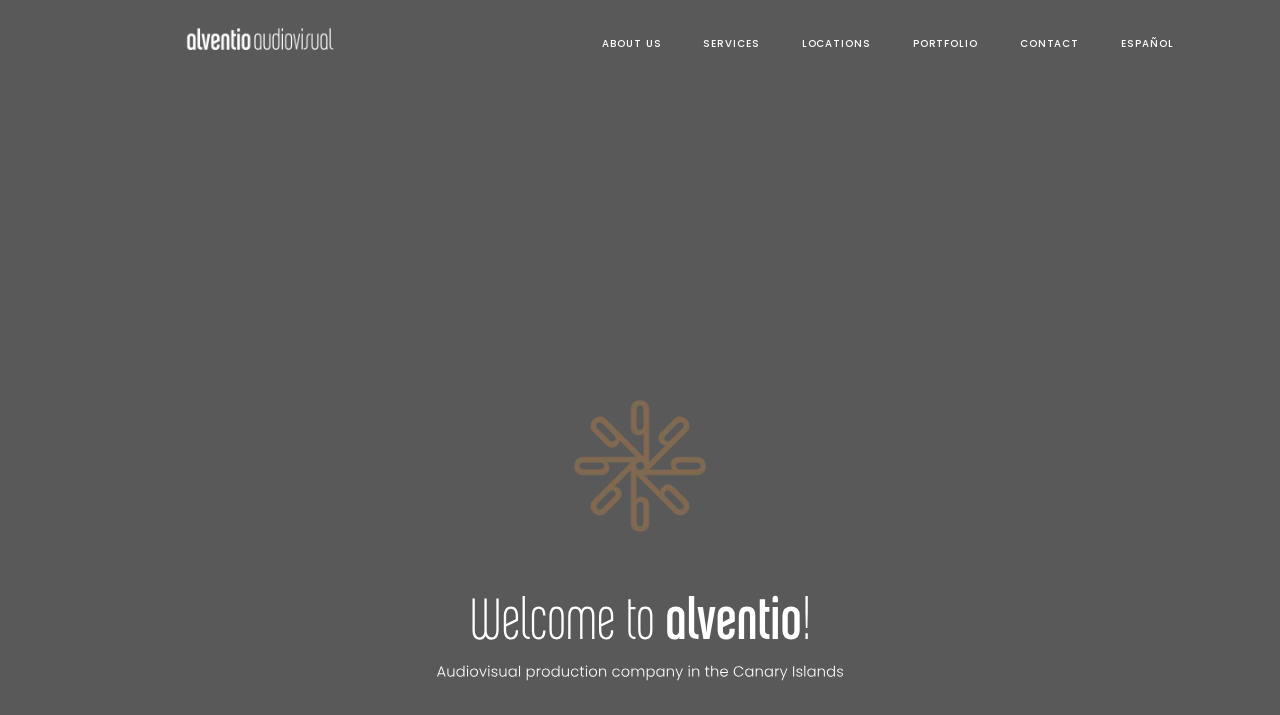Create a detailed description of the webpage's content and layout.

The webpage is about Alventio, an audiovisual production company based in Fuerteventura, Canary Islands. At the top, there are seven links aligned horizontally, taking up about half of the screen width. From left to right, these links are an empty link, followed by links to 'ABOUT US', 'SERVICES', 'LOCATIONS', 'PORTFOLIO', 'CONTACT', and finally 'ESPAÑOL'. The links are relatively small, with the top of the links situated about 1.4% from the top of the screen and the bottom about 10.9% from the top.